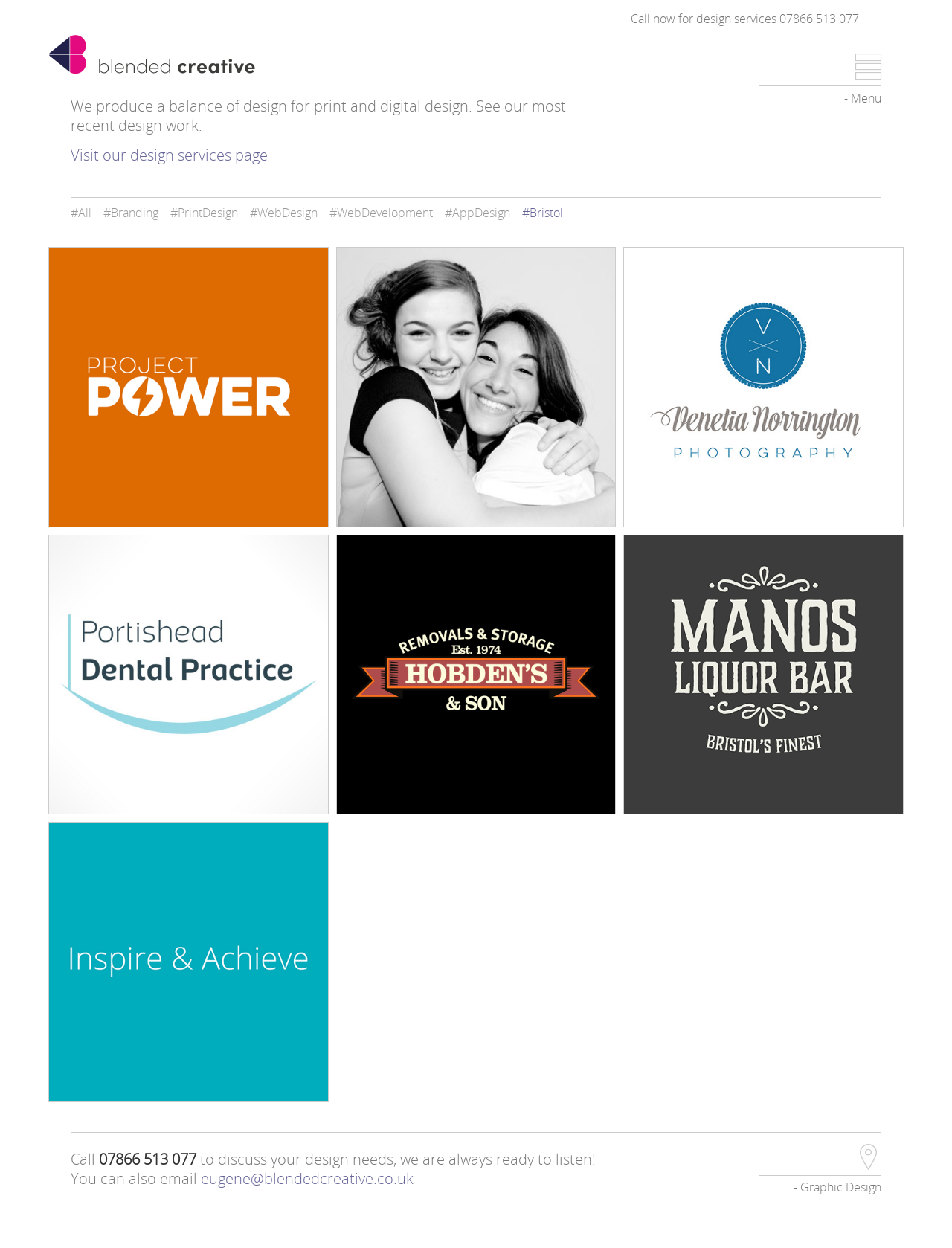Please identify the bounding box coordinates of the area that needs to be clicked to follow this instruction: "Email the design agency".

[0.211, 0.936, 0.434, 0.952]